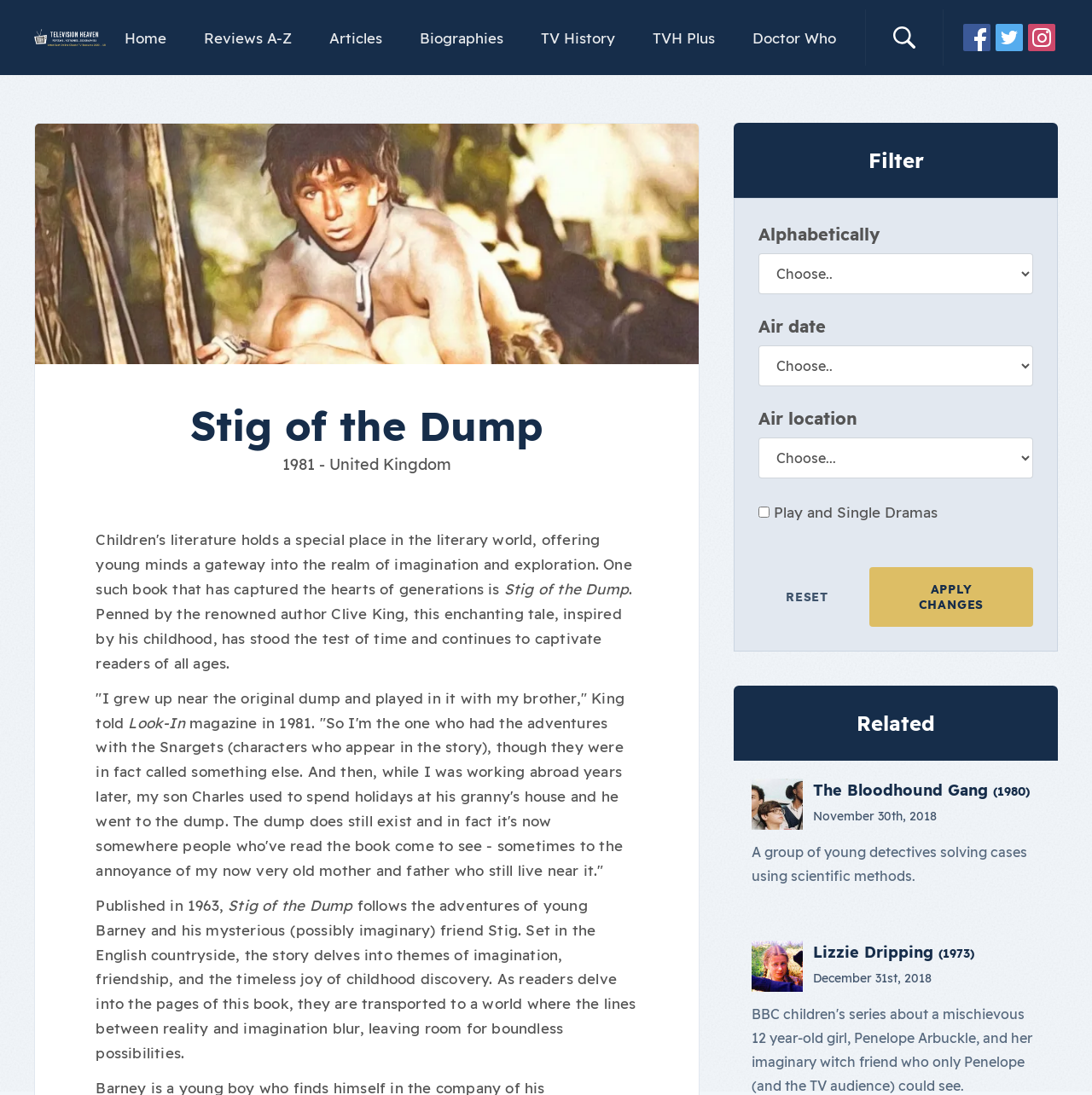Determine the bounding box for the UI element that matches this description: "Reviews A-Z".

[0.171, 0.0, 0.283, 0.069]